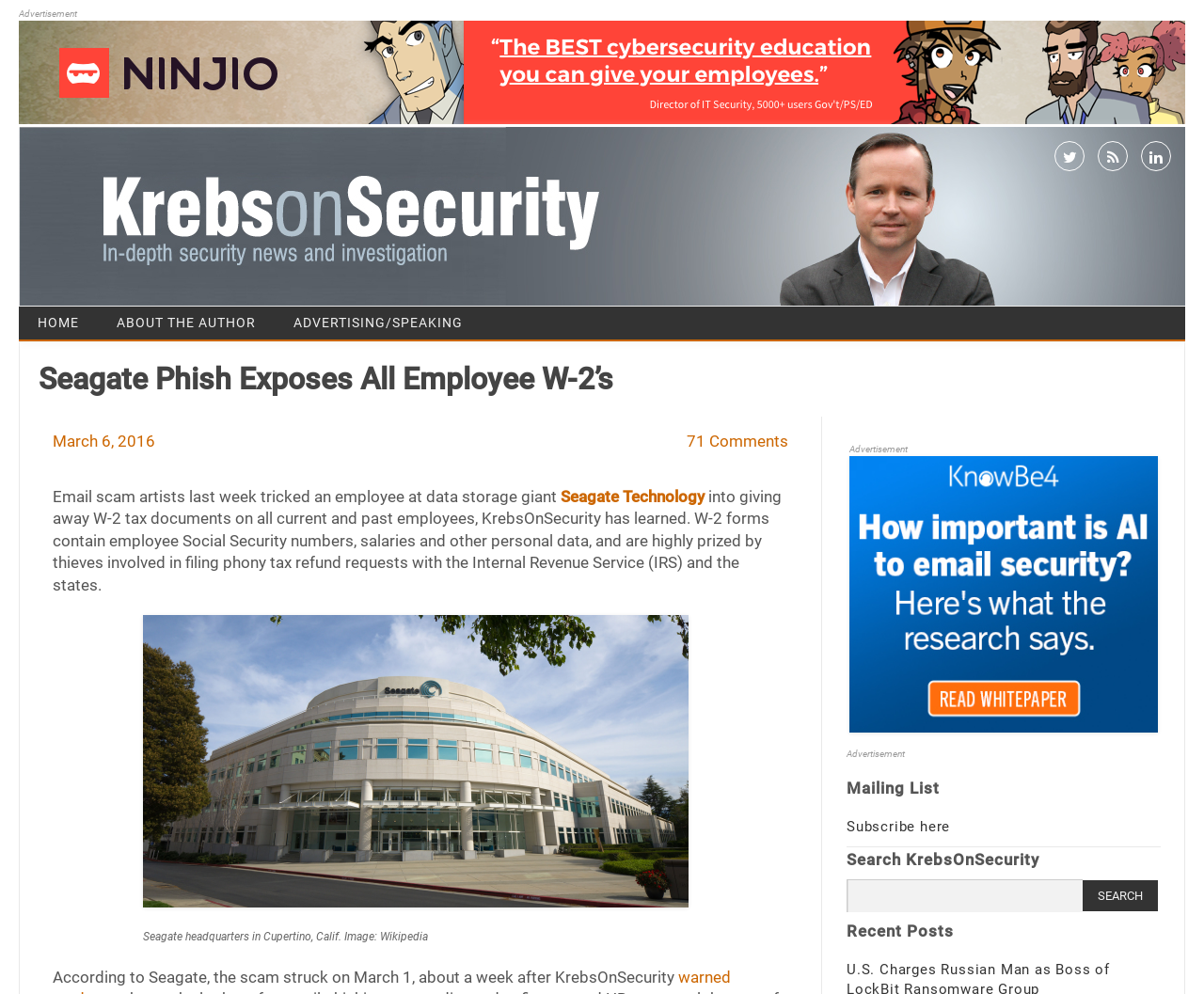Pinpoint the bounding box coordinates of the area that should be clicked to complete the following instruction: "View the 'ABOUT THE AUTHOR' page". The coordinates must be given as four float numbers between 0 and 1, i.e., [left, top, right, bottom].

[0.081, 0.308, 0.228, 0.341]